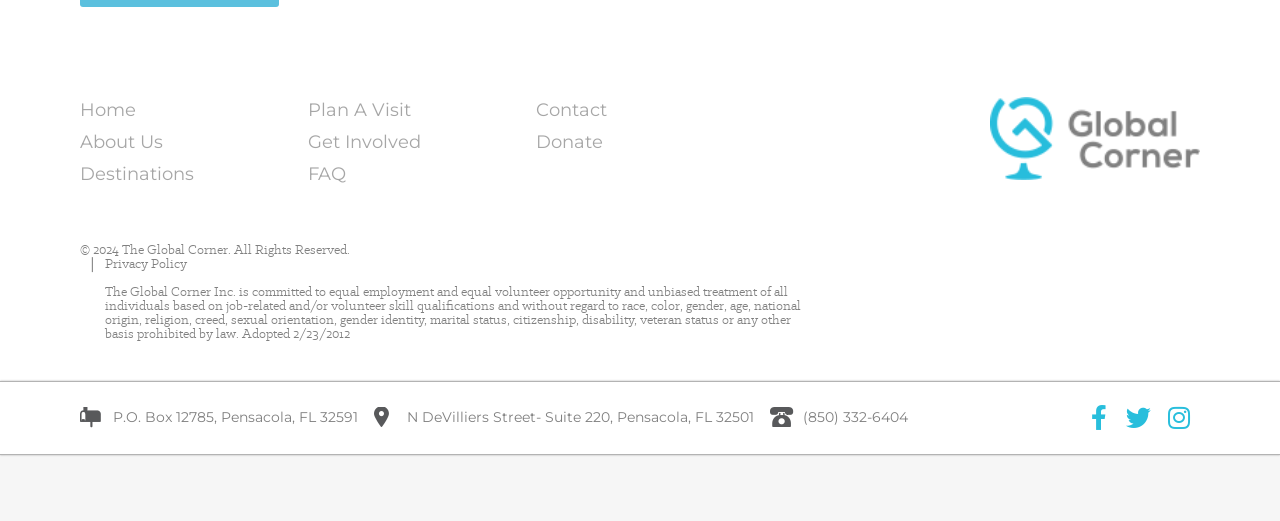What is the last link on the right side?
Refer to the image and respond with a one-word or short-phrase answer.

Donate